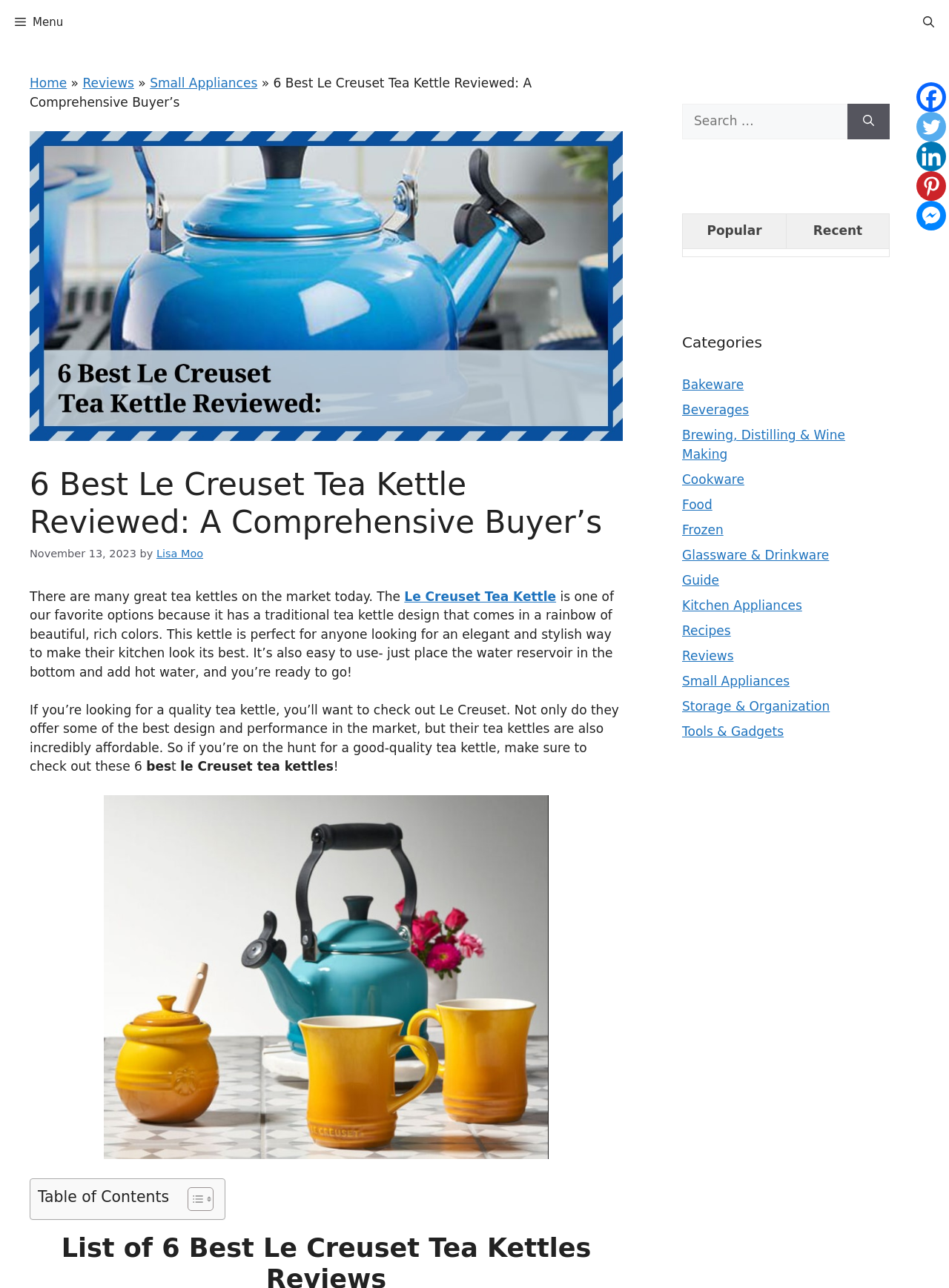What is the date of the review?
Analyze the image and deliver a detailed answer to the question.

The date of the review can be determined by reading the text on the webpage, which mentions 'November 13, 2023'.